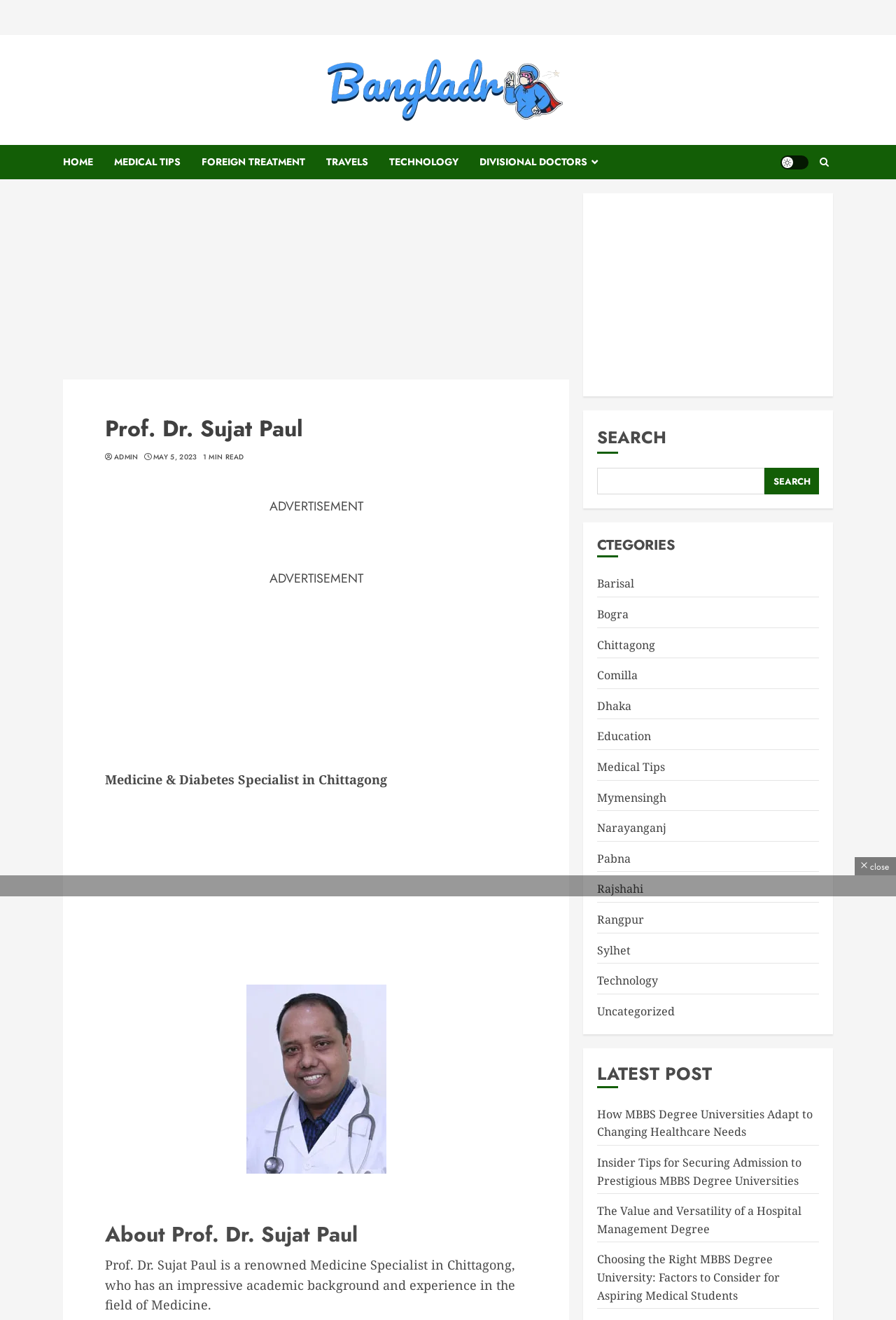Analyze the image and give a detailed response to the question:
How many categories are listed on the webpage?

The categories are listed under the heading 'CTEGORIES' and there are 14 links listed, including 'Barisal', 'Bogra', 'Chittagong', and so on.